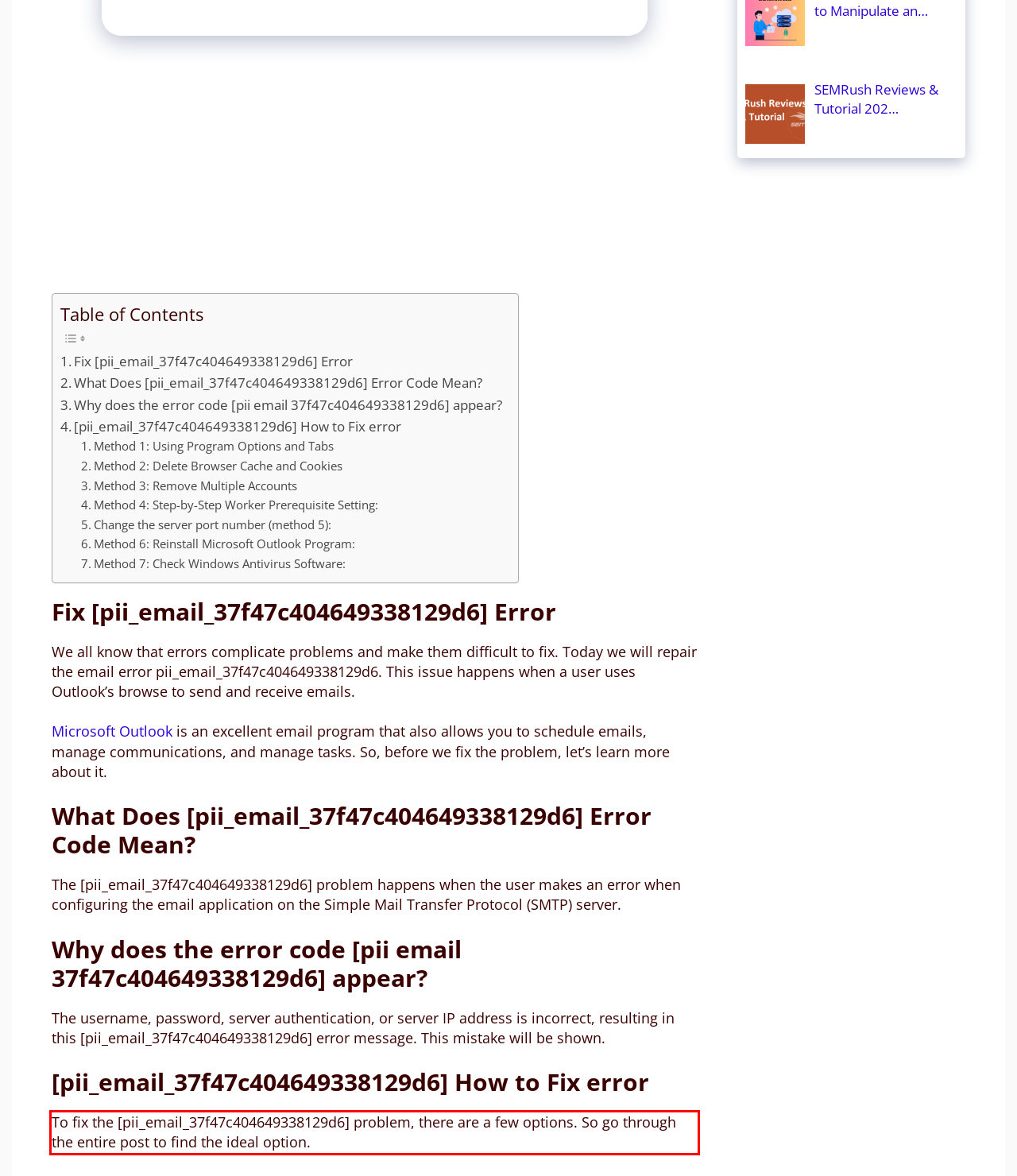Please use OCR to extract the text content from the red bounding box in the provided webpage screenshot.

To fix the [pii_email_37f47c404649338129d6] problem, there are a few options. So go through the entire post to find the ideal option.